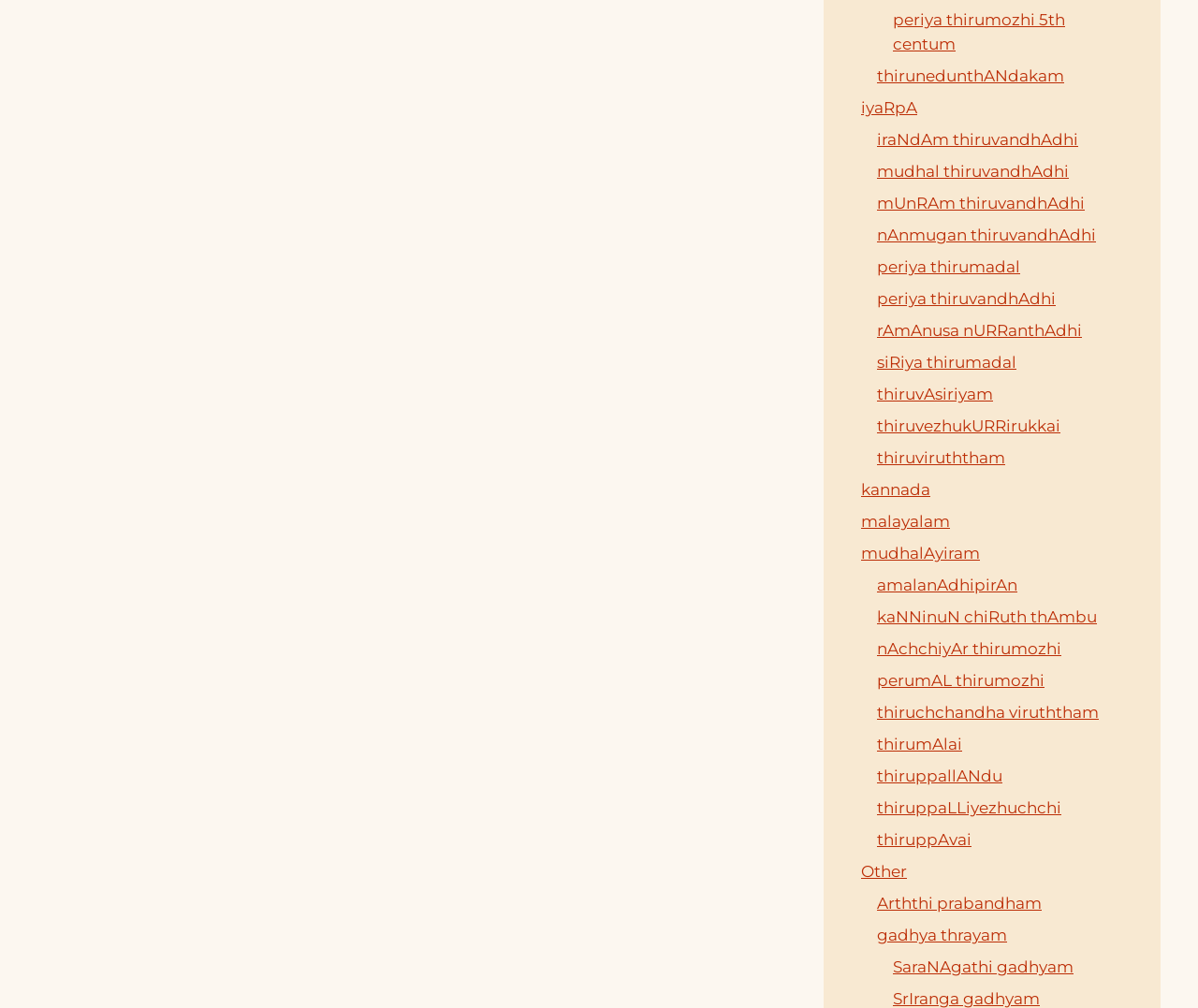Provide a one-word or short-phrase answer to the question:
What is the first link on the webpage?

periya thirumozhi 5th centum